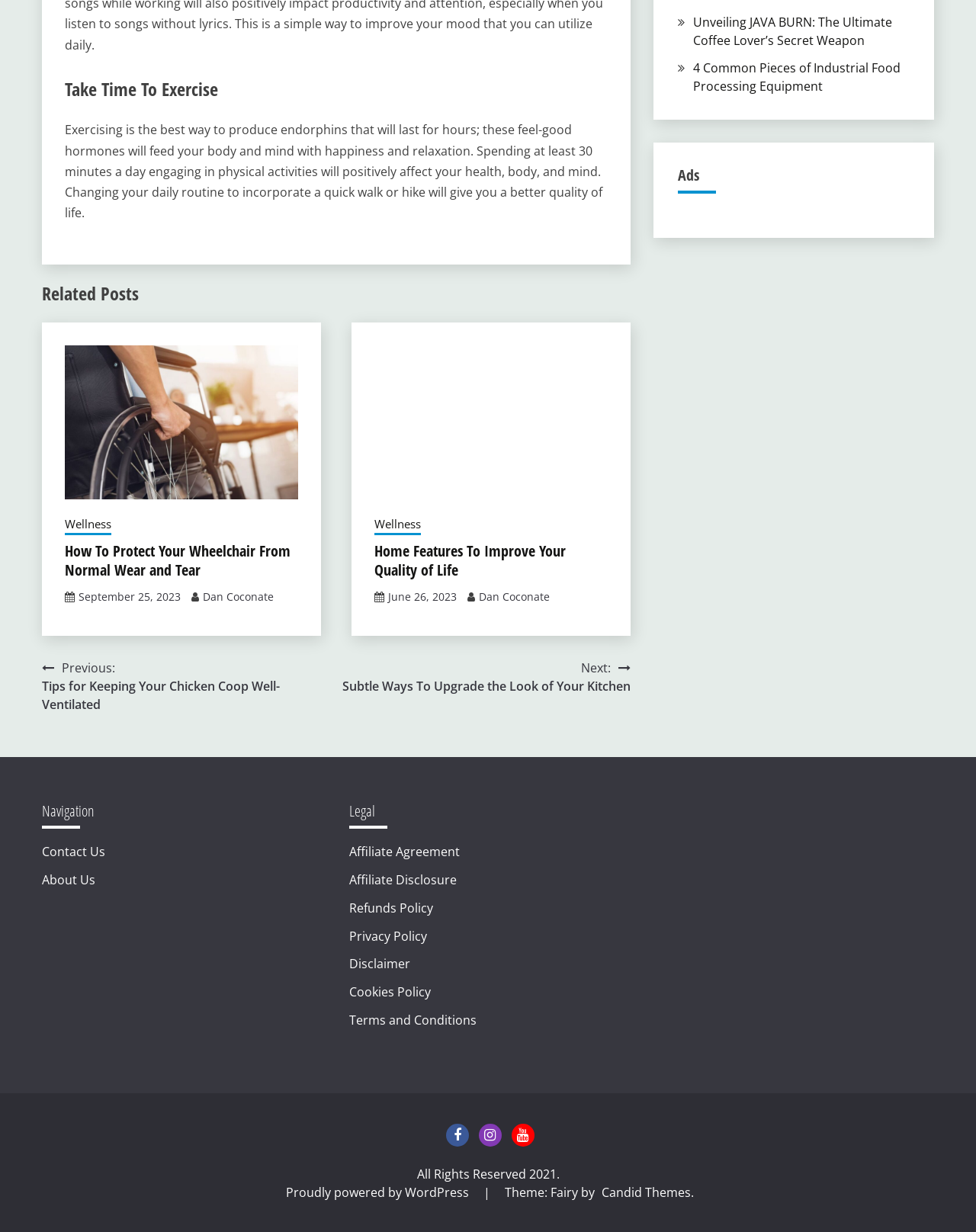How many navigation links are shown? Based on the image, give a response in one word or a short phrase.

3